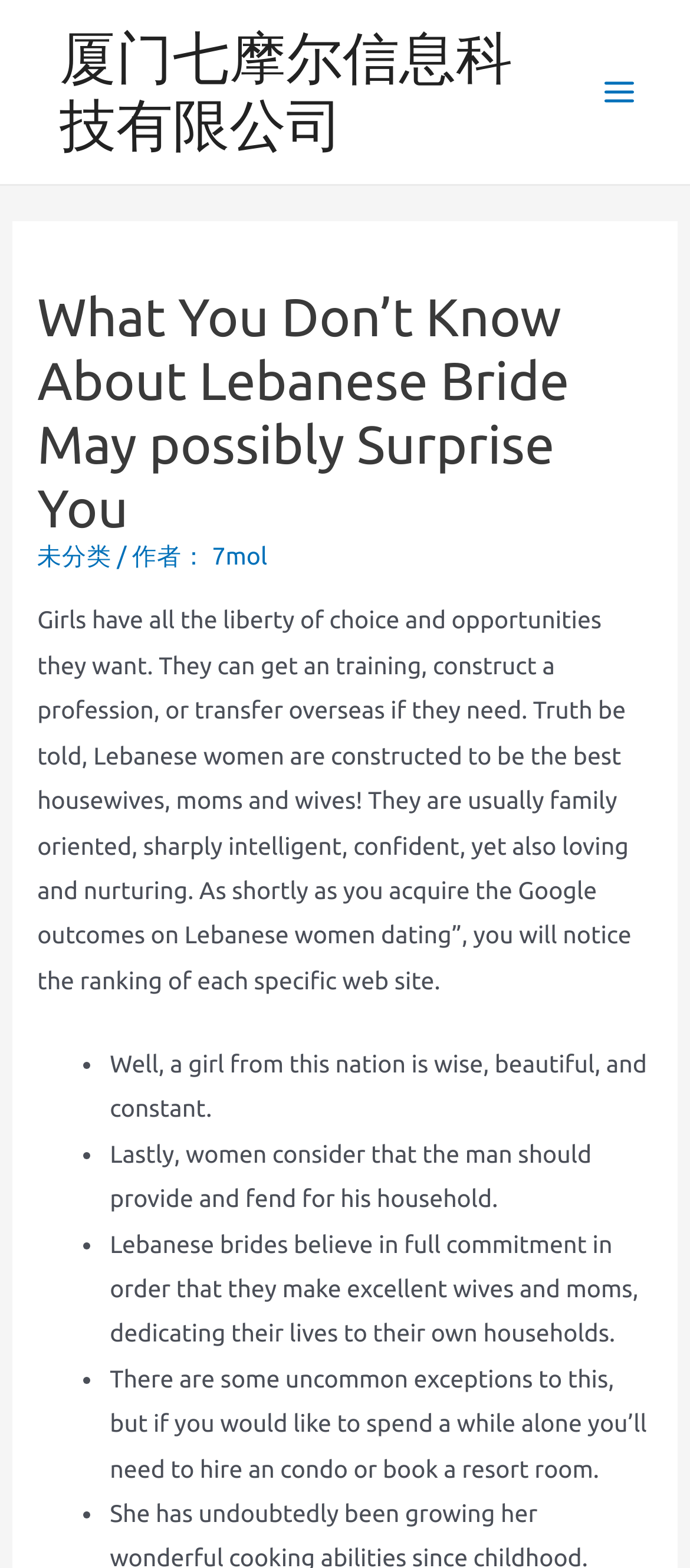What are Lebanese women known for?
From the screenshot, provide a brief answer in one word or phrase.

Being family oriented